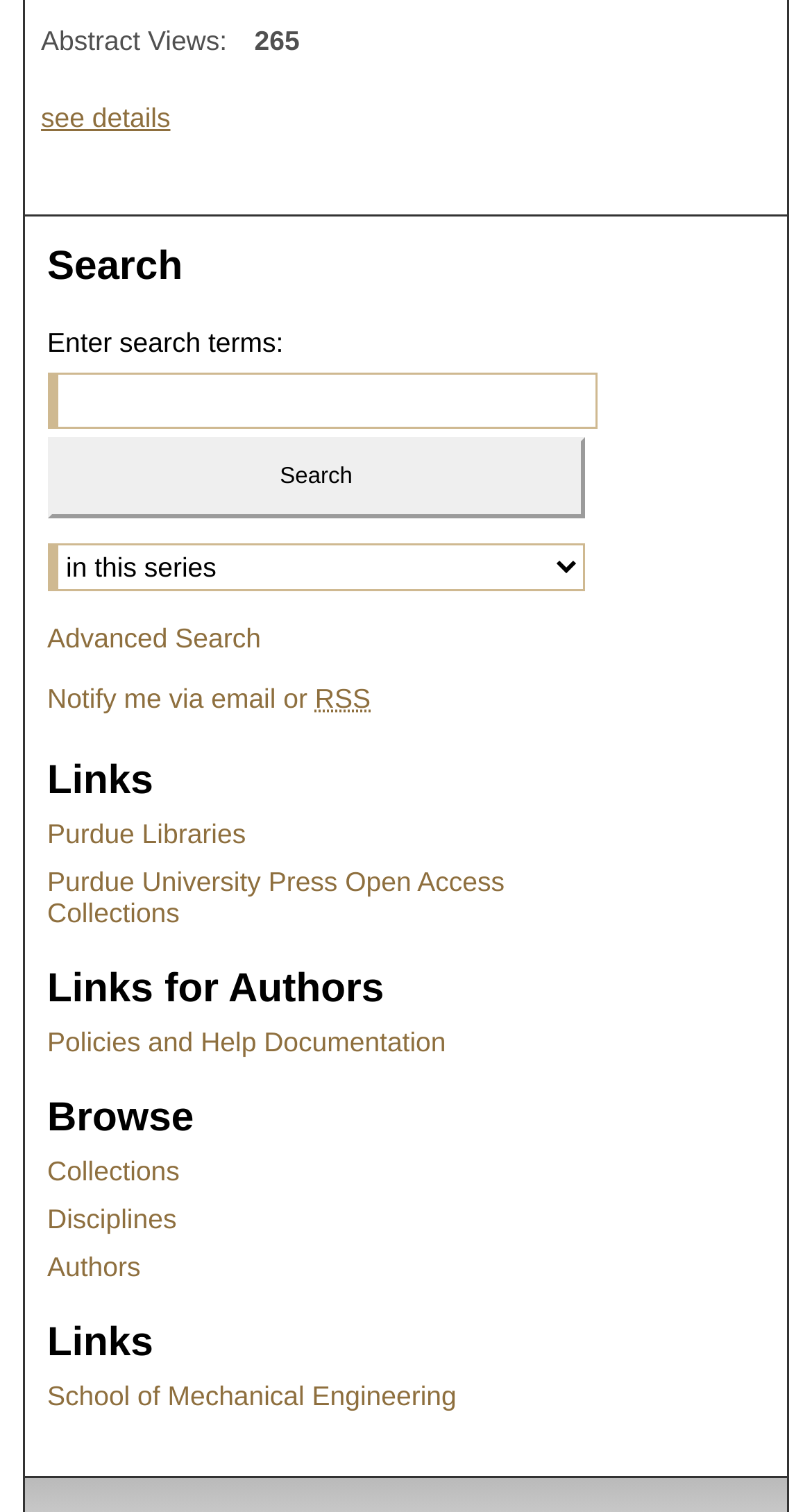What is the purpose of the textbox?
Provide a thorough and detailed answer to the question.

The textbox is located below the 'Search' heading and has a label 'Enter search terms:', indicating that it is used to input search queries.